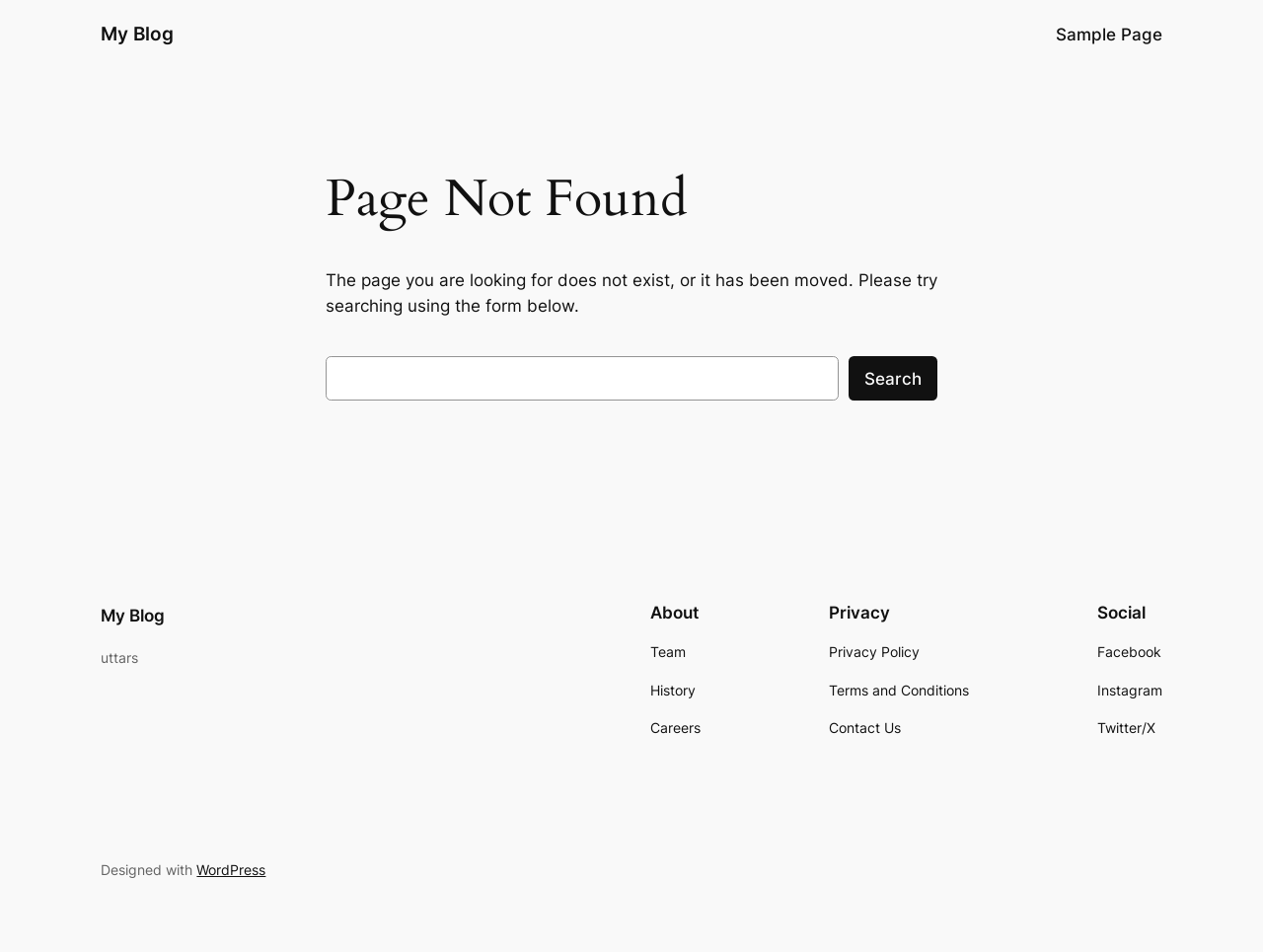Identify the bounding box coordinates of the clickable section necessary to follow the following instruction: "Go to Sample Page". The coordinates should be presented as four float numbers from 0 to 1, i.e., [left, top, right, bottom].

[0.836, 0.023, 0.92, 0.05]